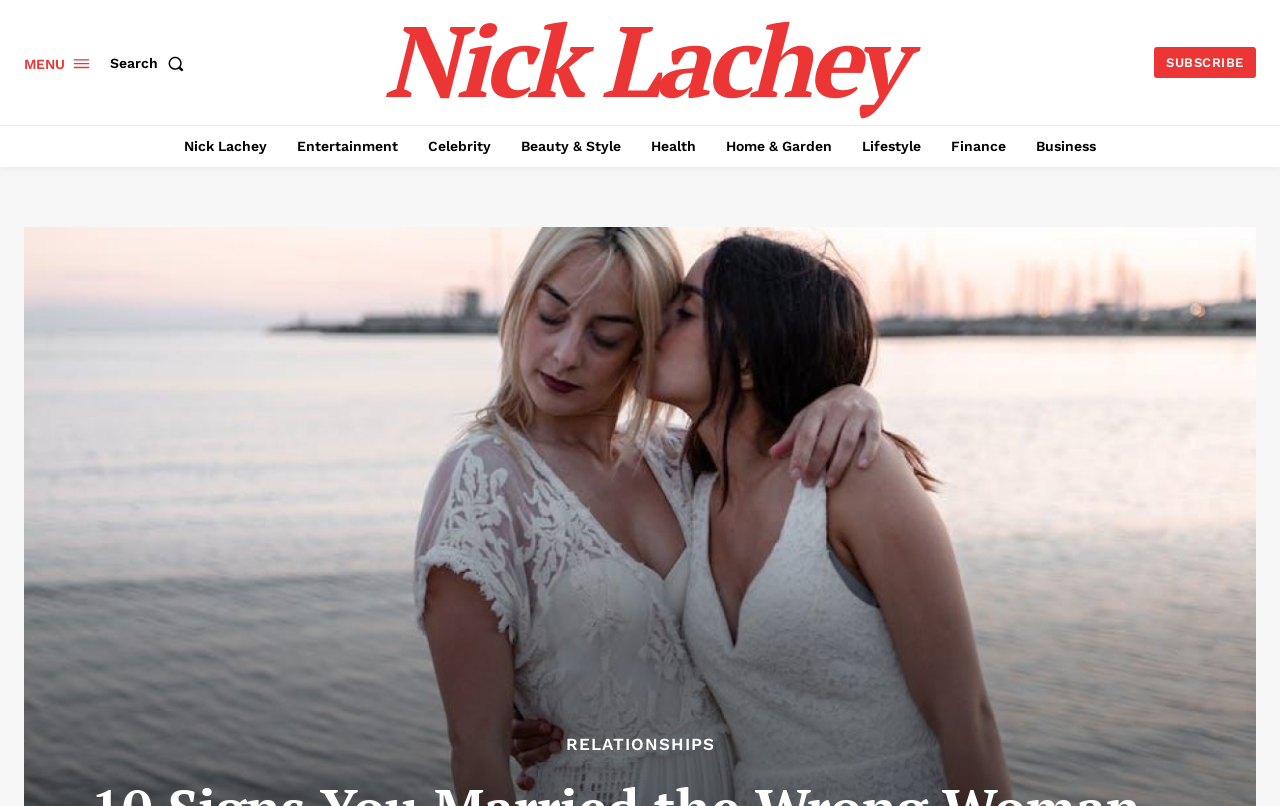Extract the primary headline from the webpage and present its text.

10 Signs You Married the Wrong Woman – How to Handle